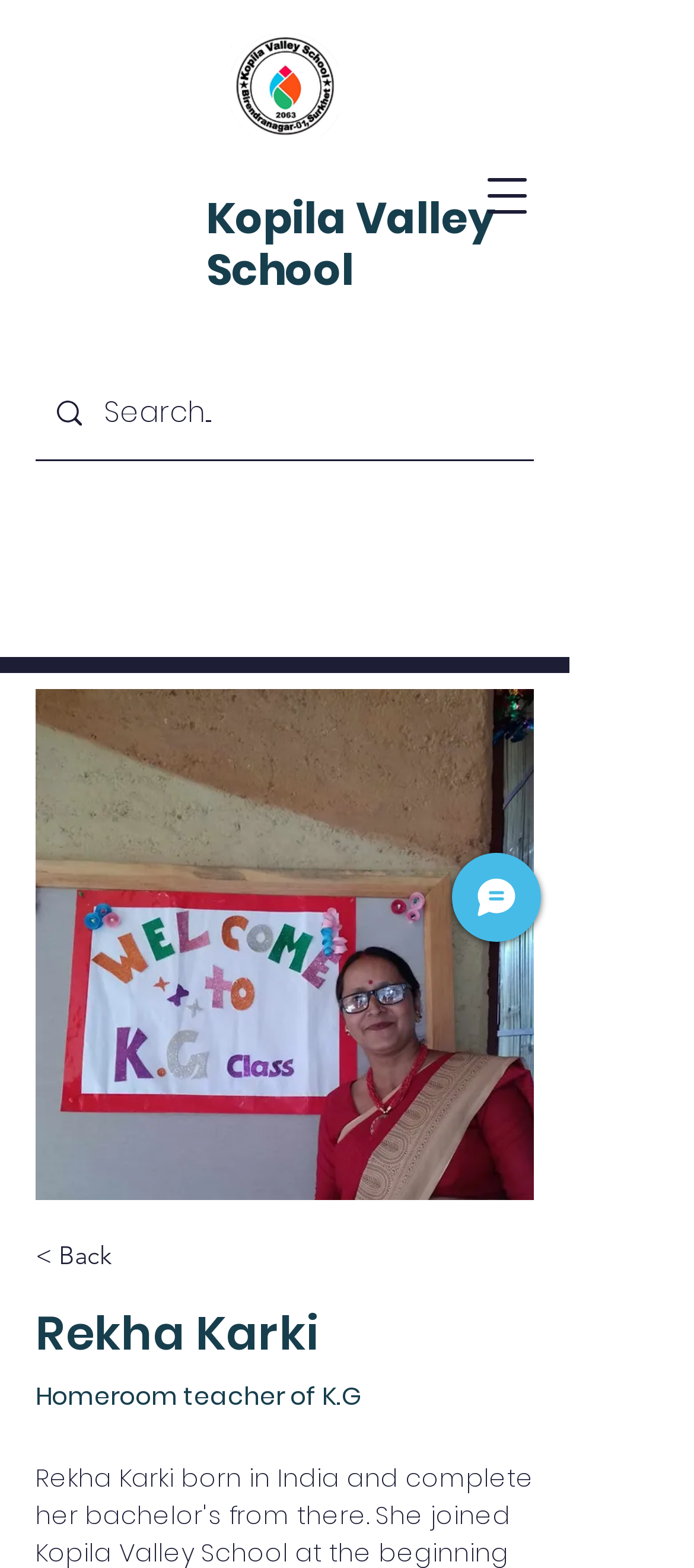Use the details in the image to answer the question thoroughly: 
What is the name of the person in the image?

The image is located in the middle of the webpage, and it has a caption 'Rekha Karki' which indicates that the person in the image is Rekha Karki.